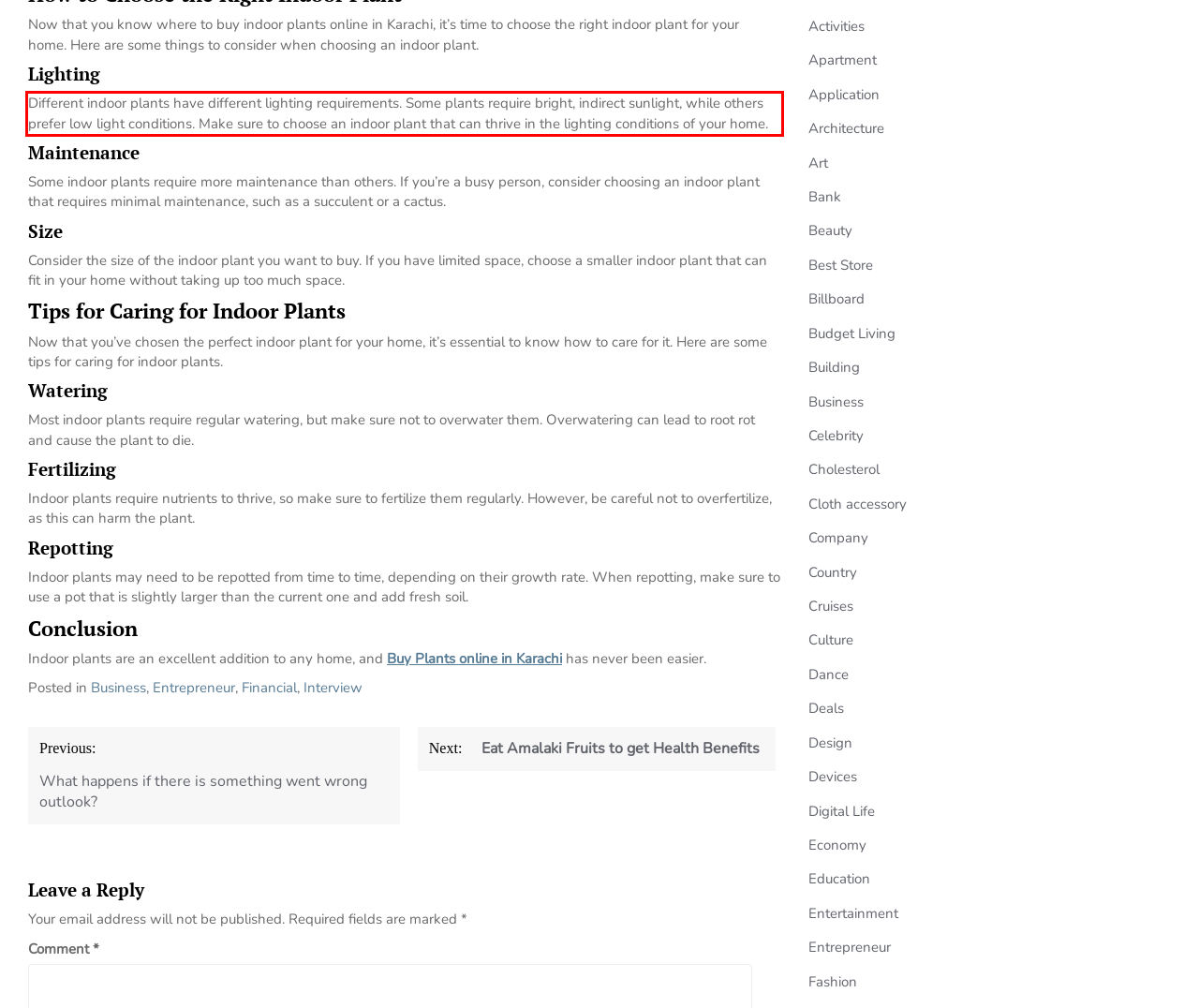Analyze the webpage screenshot and use OCR to recognize the text content in the red bounding box.

Different indoor plants have different lighting requirements. Some plants require bright, indirect sunlight, while others prefer low light conditions. Make sure to choose an indoor plant that can thrive in the lighting conditions of your home.